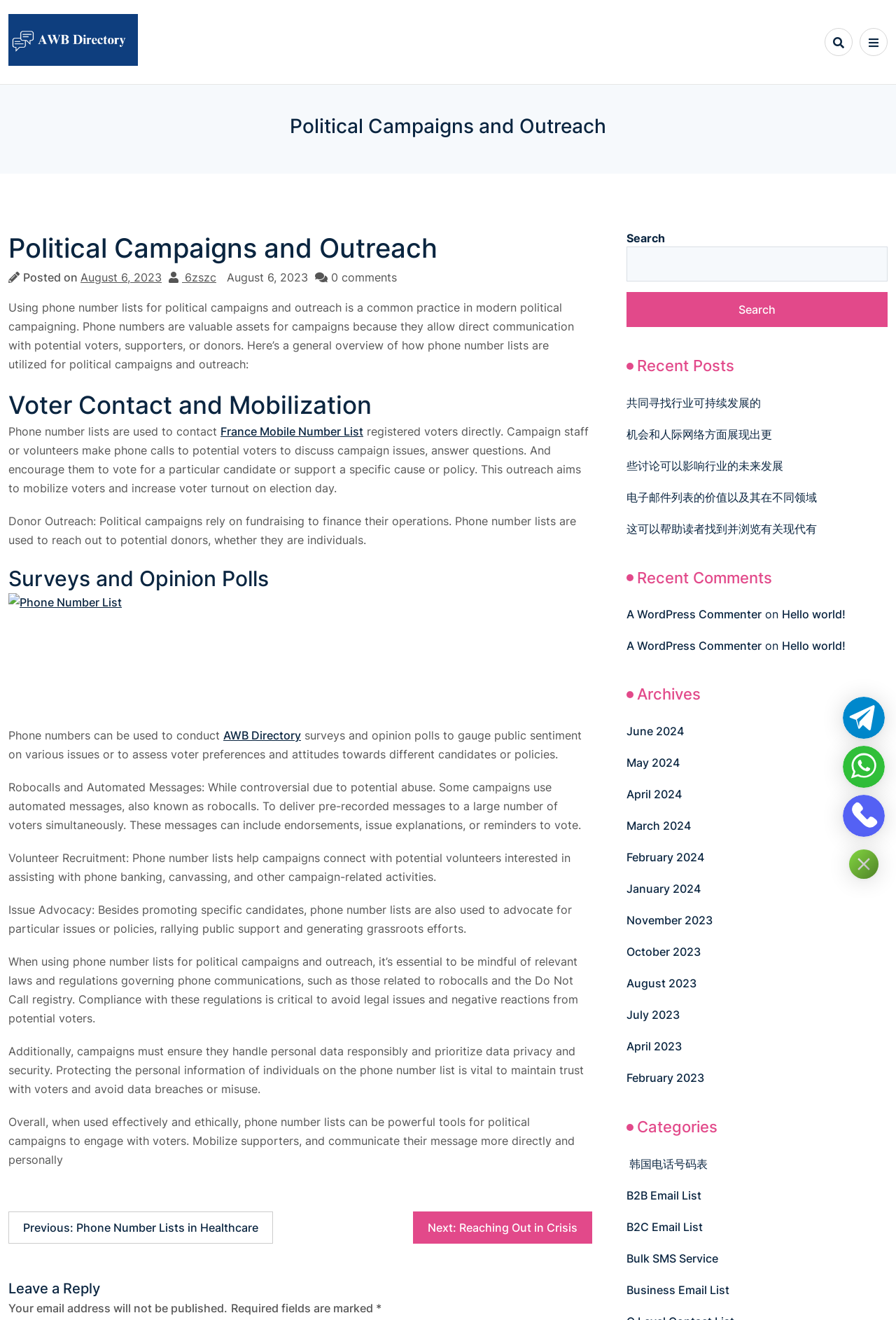Please determine the bounding box coordinates of the area that needs to be clicked to complete this task: 'Click the 'CHAT' button'. The coordinates must be four float numbers between 0 and 1, formatted as [left, top, right, bottom].

[0.455, 0.366, 0.545, 0.397]